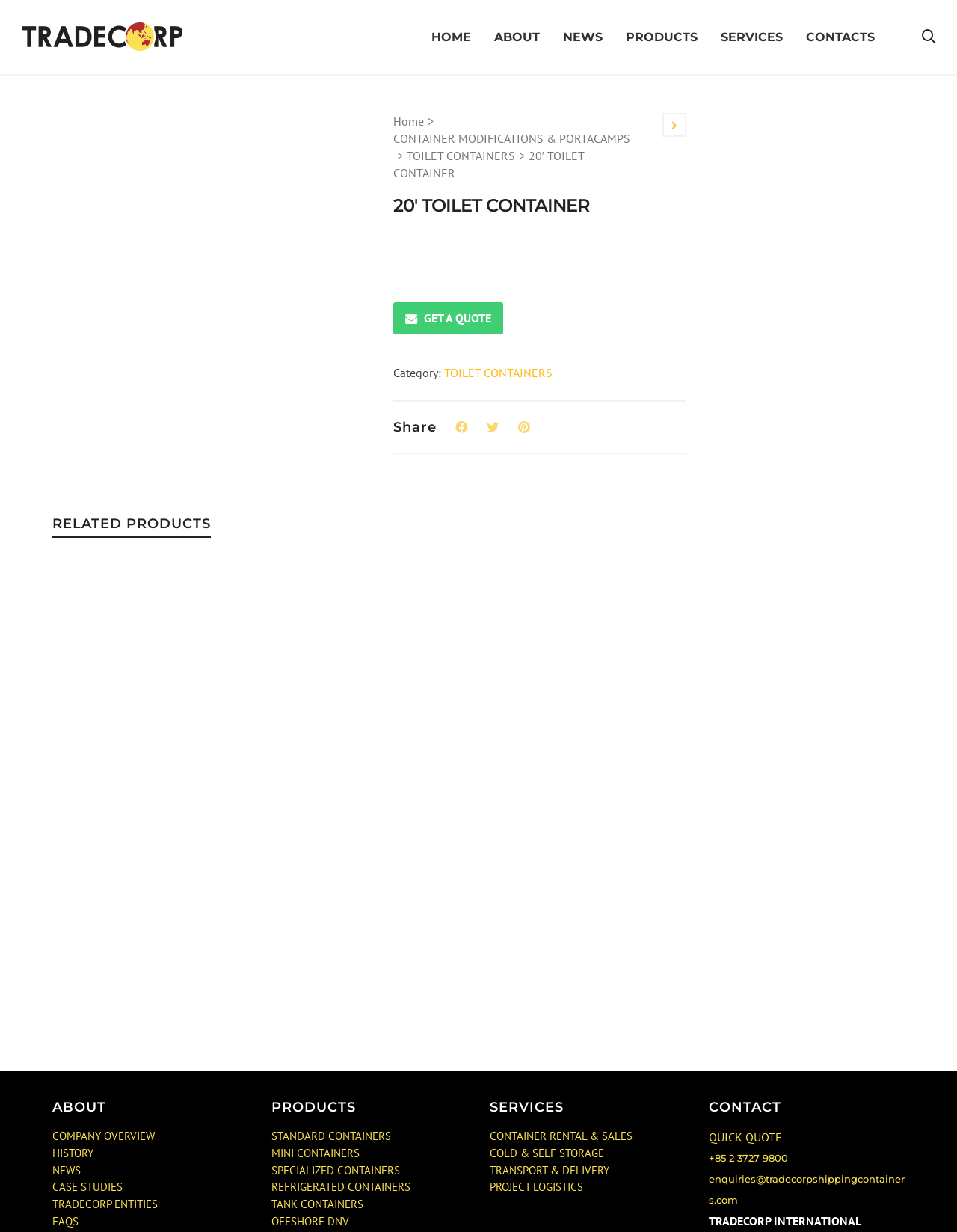How many social media links are there in the 'Share' section?
Refer to the image and offer an in-depth and detailed answer to the question.

I found the answer by looking at the 'Share' section, where I counted three social media links represented by icons.